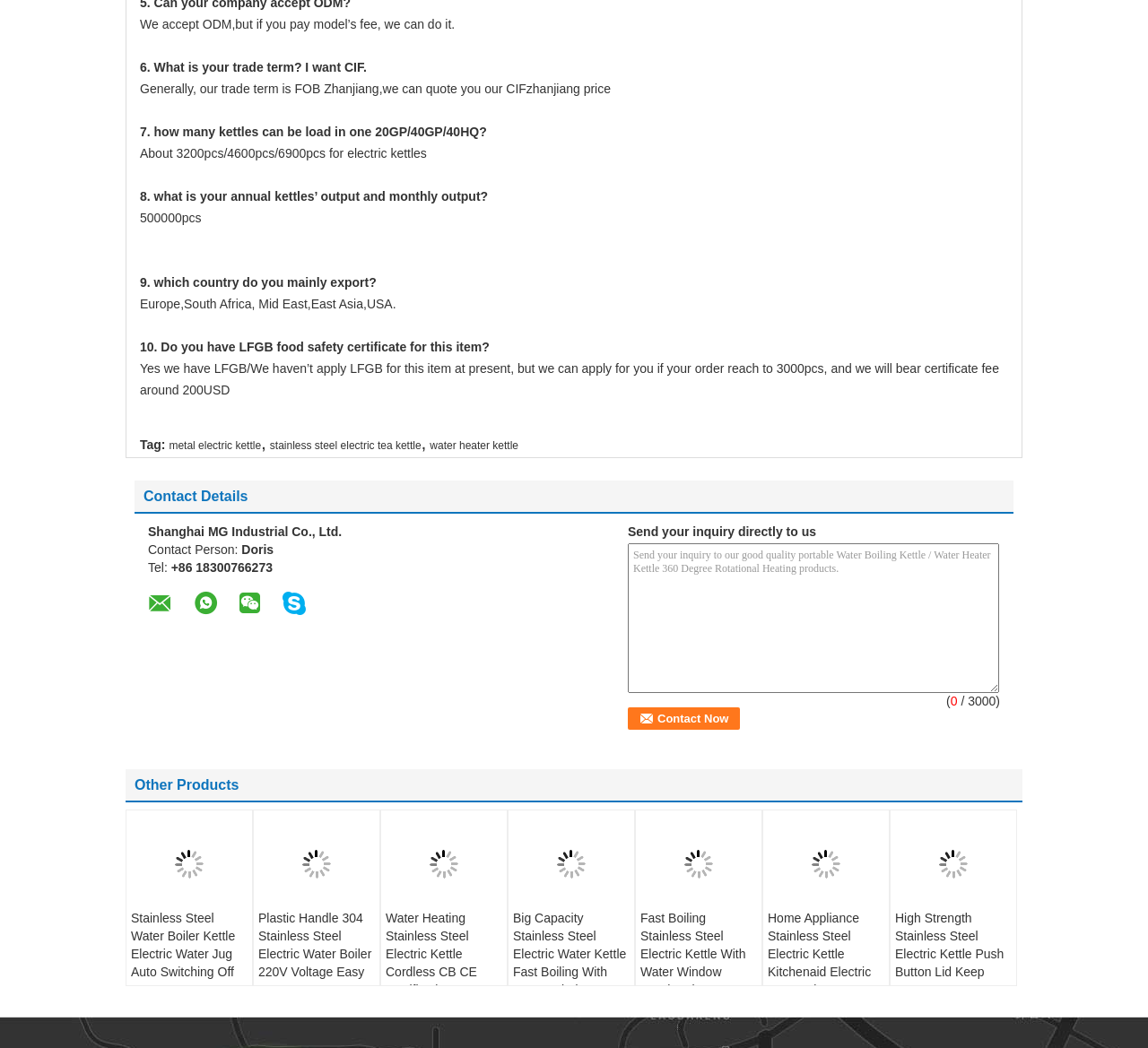Specify the bounding box coordinates of the element's region that should be clicked to achieve the following instruction: "Send an inquiry to the company". The bounding box coordinates consist of four float numbers between 0 and 1, in the format [left, top, right, bottom].

[0.547, 0.518, 0.87, 0.661]